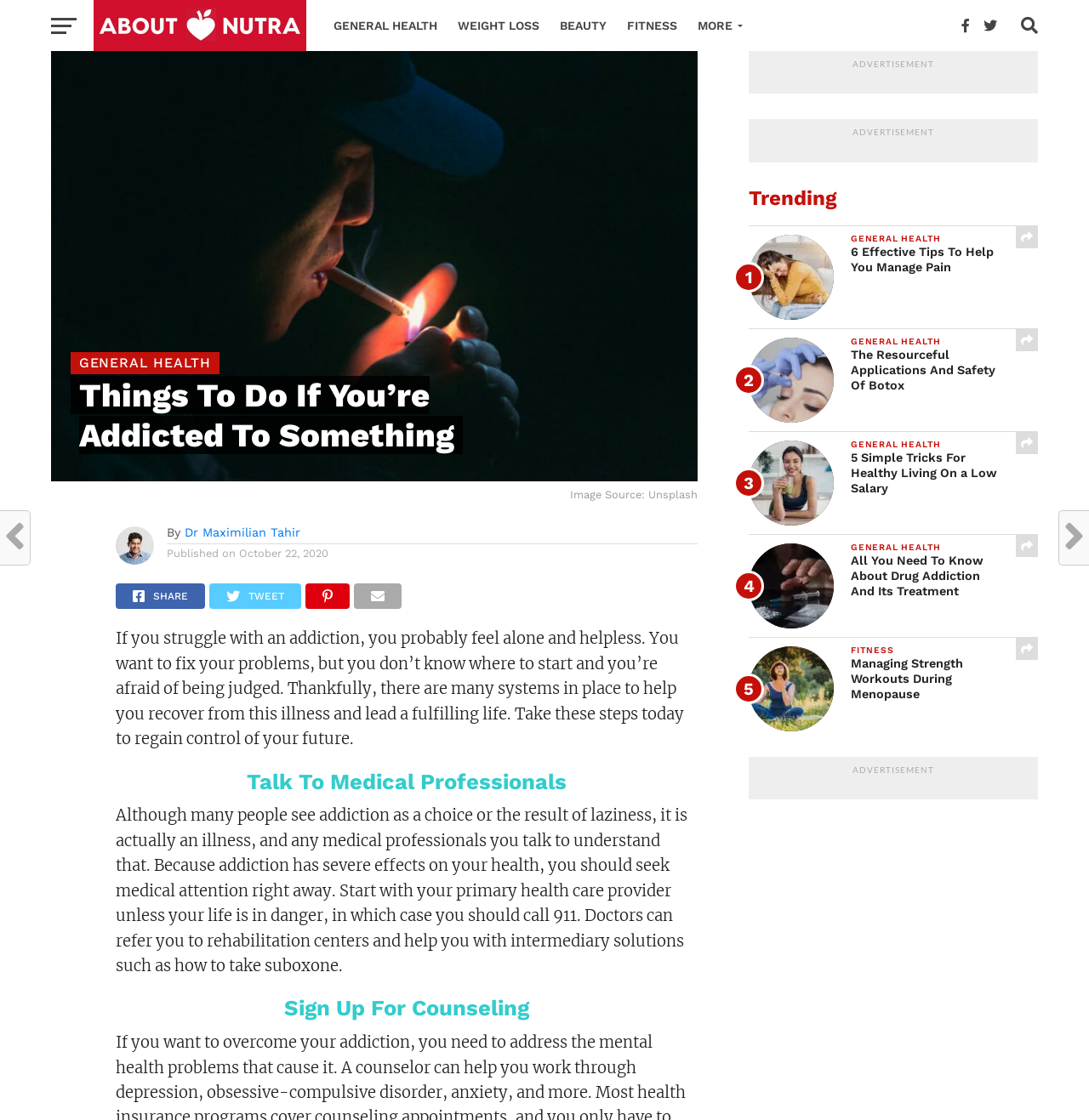Articulate a detailed summary of the webpage's content and design.

This webpage appears to be an article about addiction and recovery, specifically focusing on the steps one can take to overcome addiction. At the top of the page, there is a navigation menu with links to different categories, including "GENERAL HEALTH", "WEIGHT LOSS", "BEAUTY", "FITNESS", and "MORE". 

Below the navigation menu, there is a heading that reads "Things To Do If You're Addicted To Something" followed by a subheading that says "About Nutra". There is also an image with the same label "About Nutra" positioned above the subheading.

The main content of the article starts with a paragraph that describes the feelings of helplessness and fear that often accompany addiction. This is followed by a series of headings and paragraphs that provide guidance on how to recover from addiction, including talking to medical professionals, signing up for counseling, and seeking help from rehabilitation centers.

On the right-hand side of the page, there are several headings and links to other articles, categorized under "GENERAL HEALTH", "FITNESS", and other topics. These links appear to be related to health and wellness, but are not directly related to the main article on addiction.

There are also two advertisements on the page, one near the top and one near the bottom, both labeled as "ADVERTISEMENT". Additionally, there is an image with an avatar photo and a byline that credits the author of the article, Dr. Maximilian Tahir, along with the publication date.